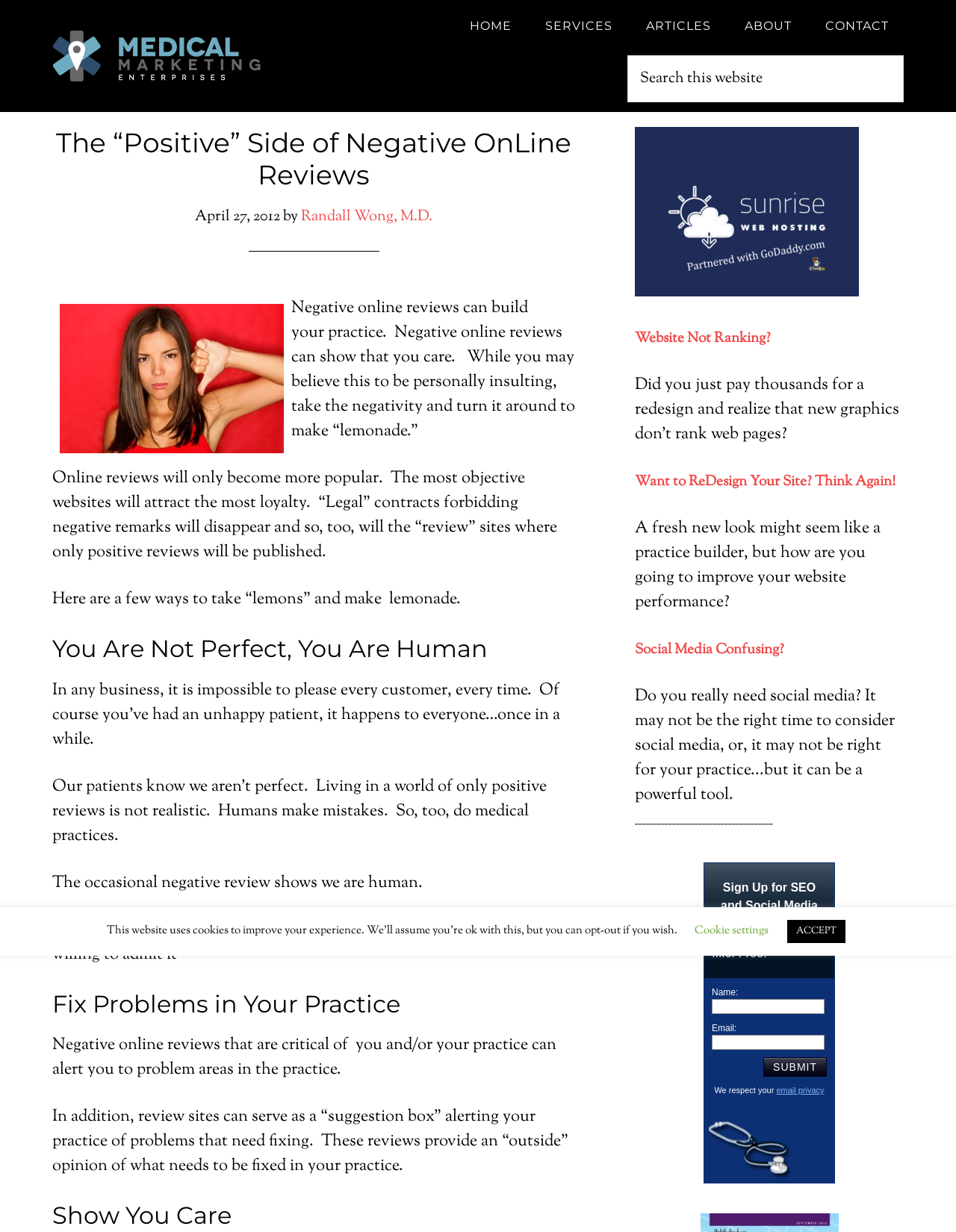Respond with a single word or phrase for the following question: 
What is the author of the article?

Randall Wong, M.D.